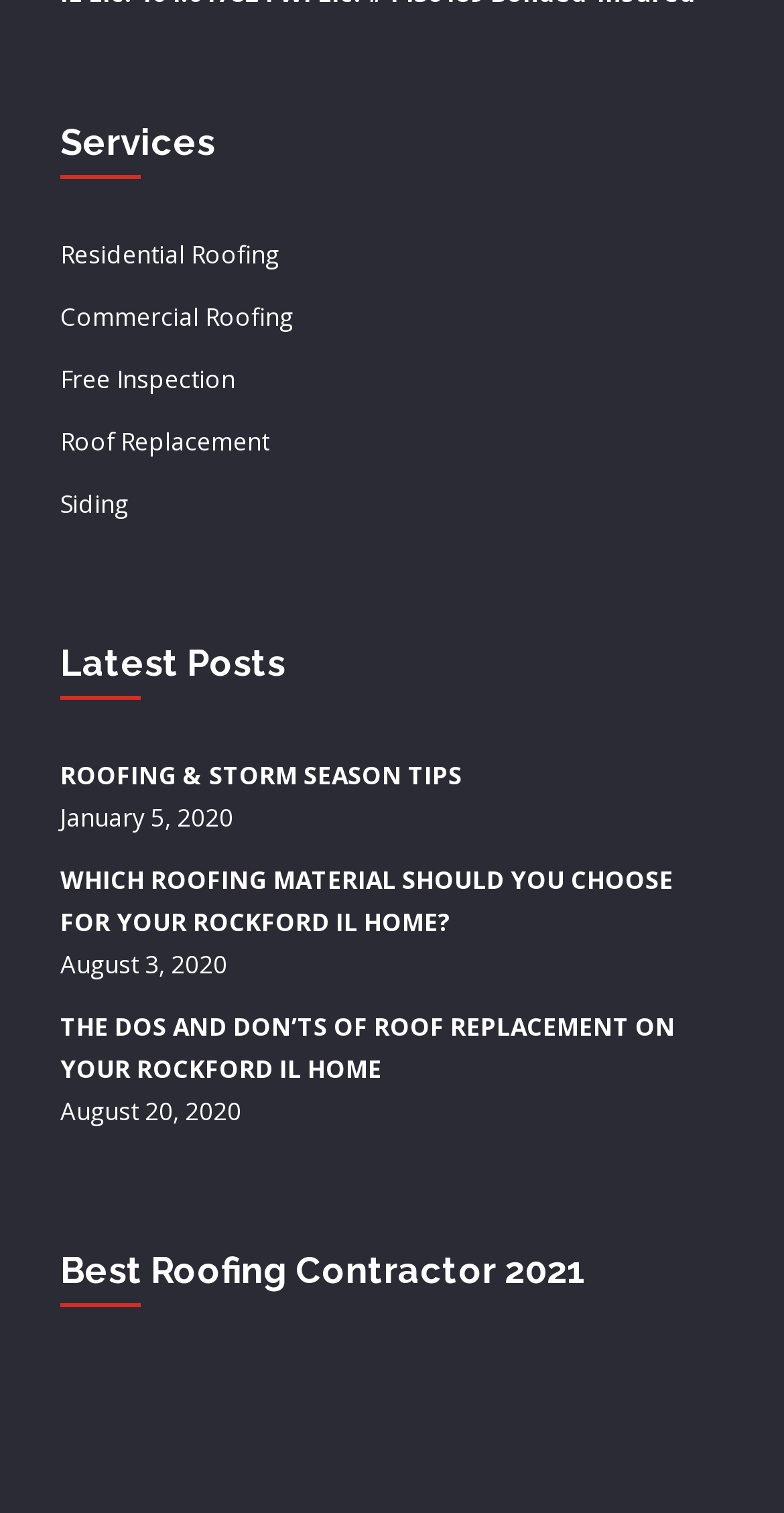Kindly provide the bounding box coordinates of the section you need to click on to fulfill the given instruction: "Read the Christmas message".

None